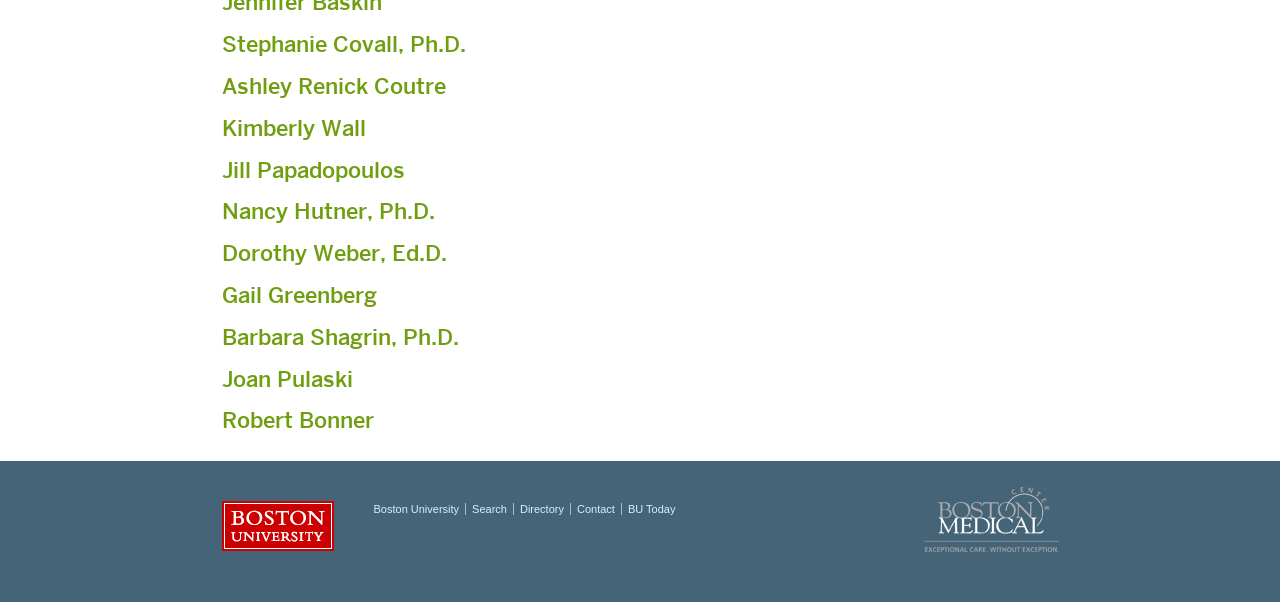Refer to the image and answer the question with as much detail as possible: What type of information is provided about each person?

Each person is listed with only their name, suggesting that the webpage is a directory or list of individuals, rather than providing detailed information about each person.